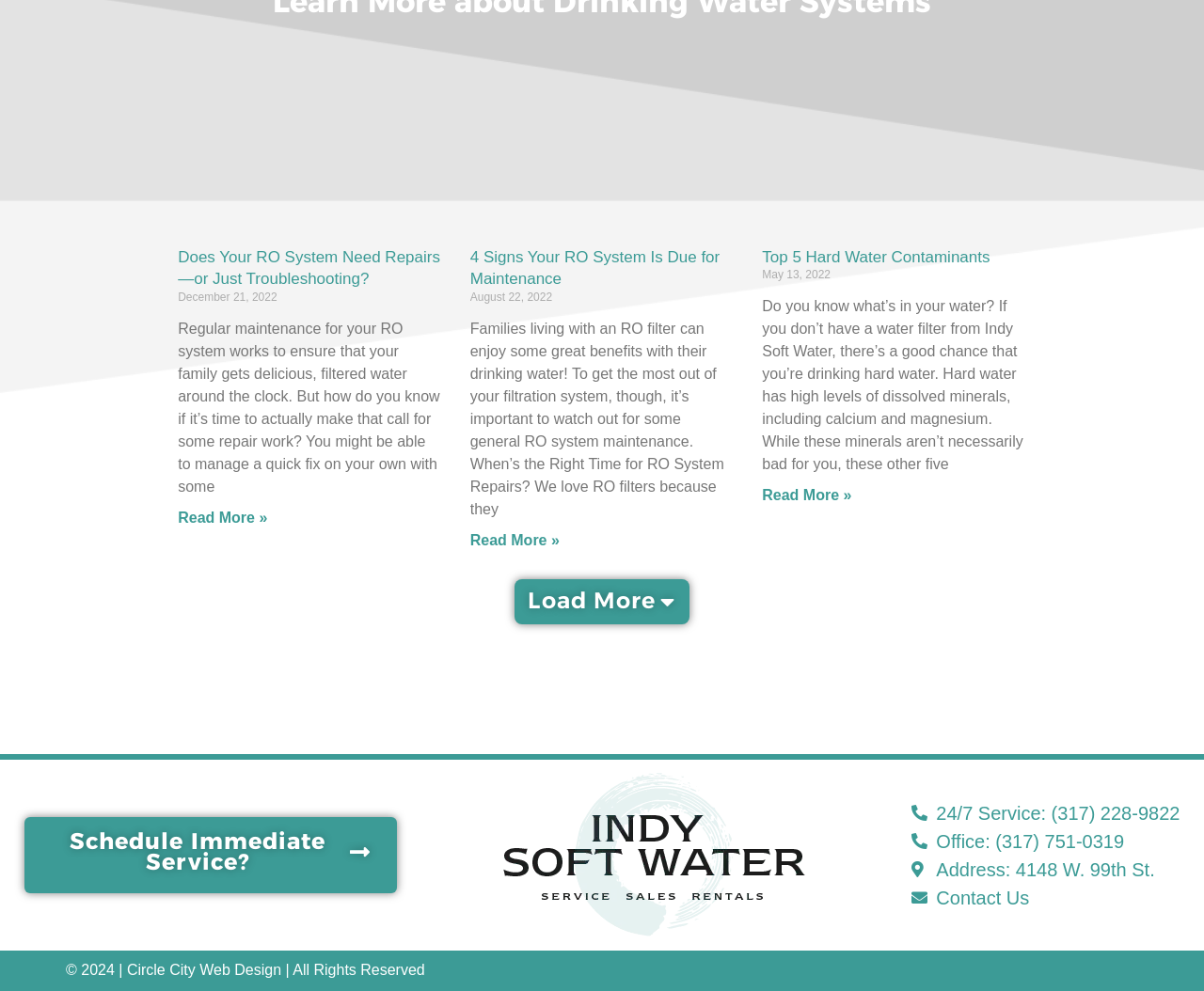Can you identify the bounding box coordinates of the clickable region needed to carry out this instruction: 'Schedule immediate service'? The coordinates should be four float numbers within the range of 0 to 1, stated as [left, top, right, bottom].

[0.02, 0.825, 0.33, 0.901]